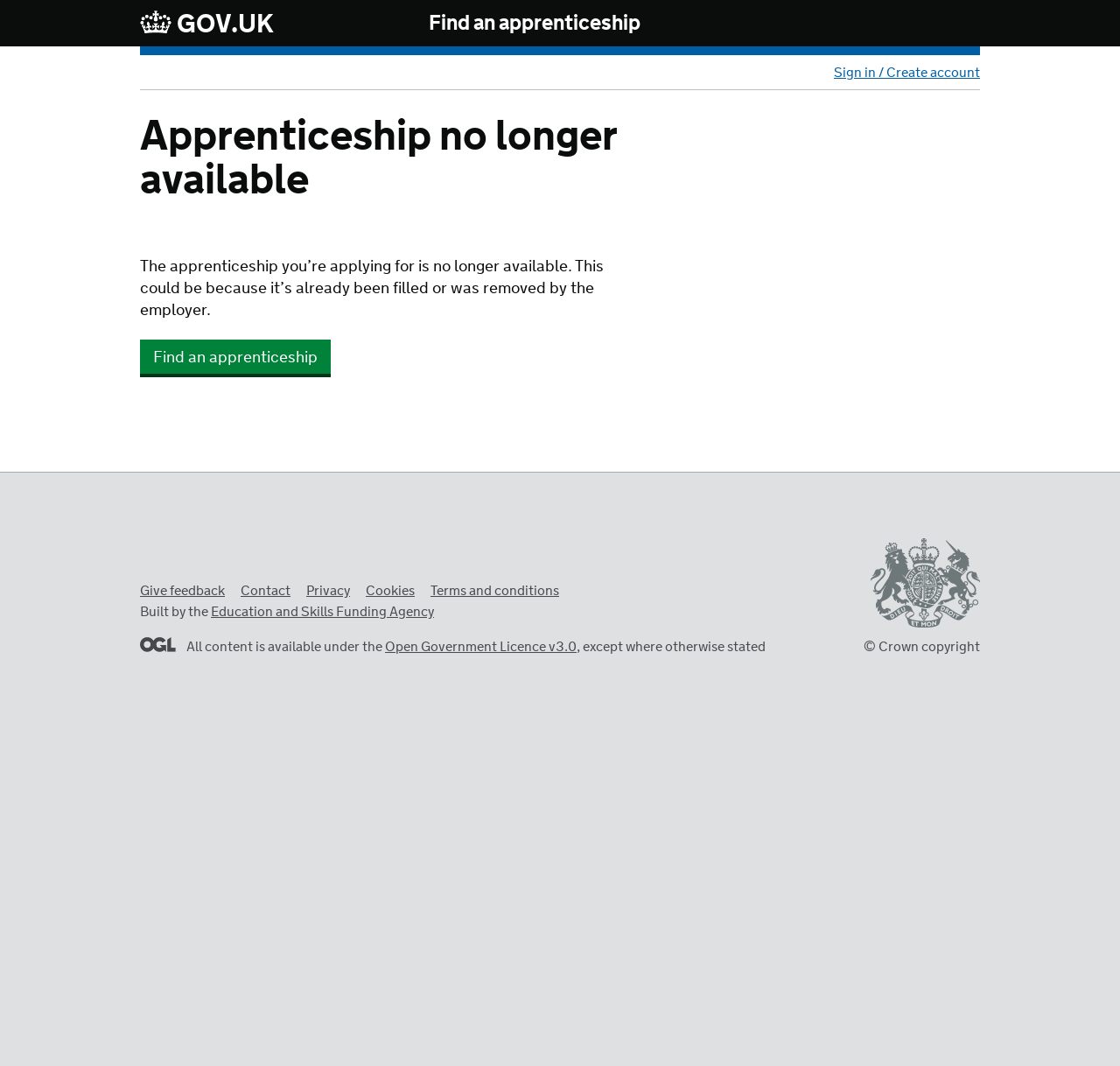Identify and provide the bounding box coordinates of the UI element described: "Education and Skills Funding Agency". The coordinates should be formatted as [left, top, right, bottom], with each number being a float between 0 and 1.

[0.188, 0.566, 0.388, 0.583]